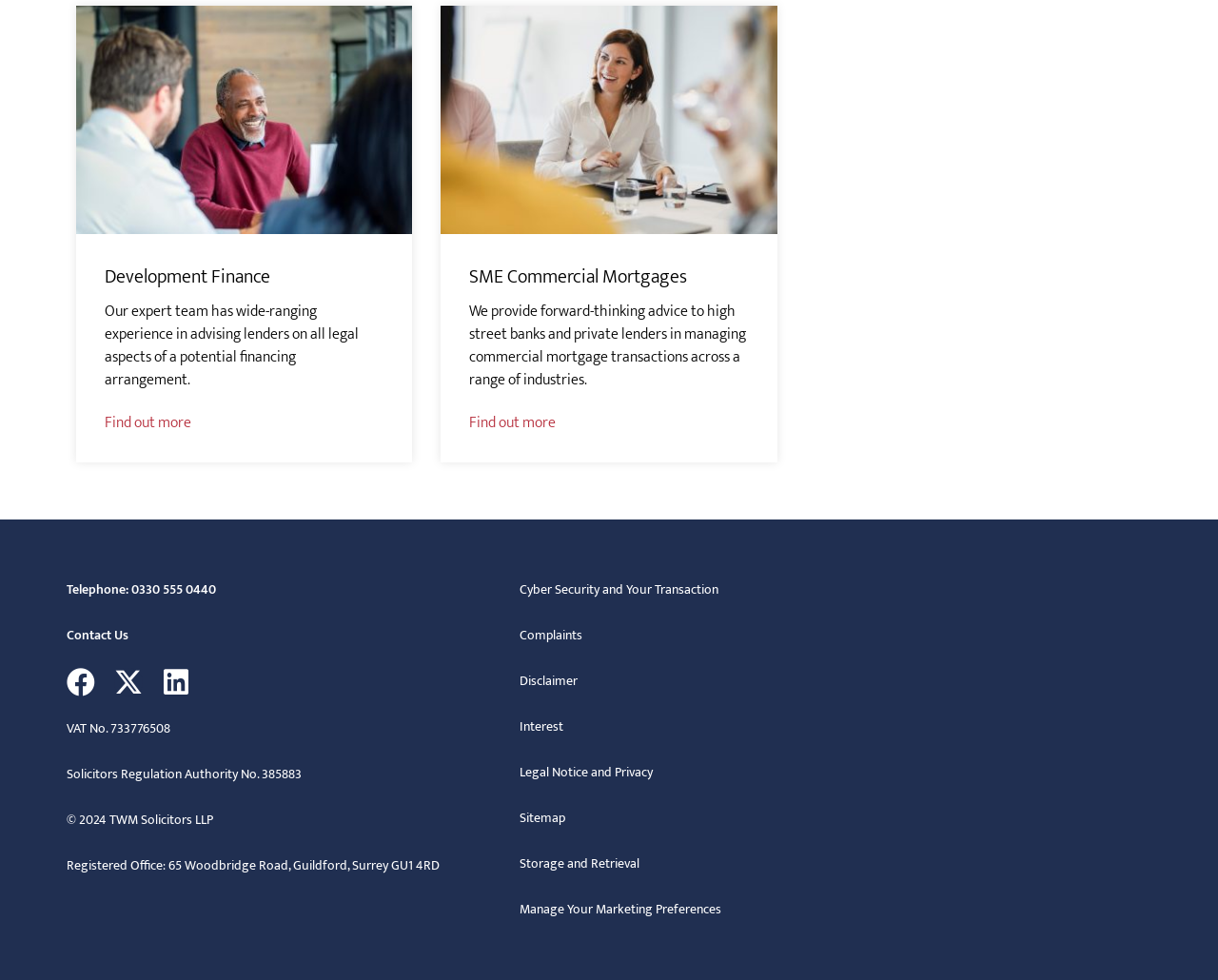Please provide a comprehensive answer to the question below using the information from the image: What type of services does this company provide?

Based on the webpage, I can see that the company provides legal services such as company formation and secretarial services, development finance, business law, and SME commercial mortgages. These services are mentioned in the links and headings on the webpage.